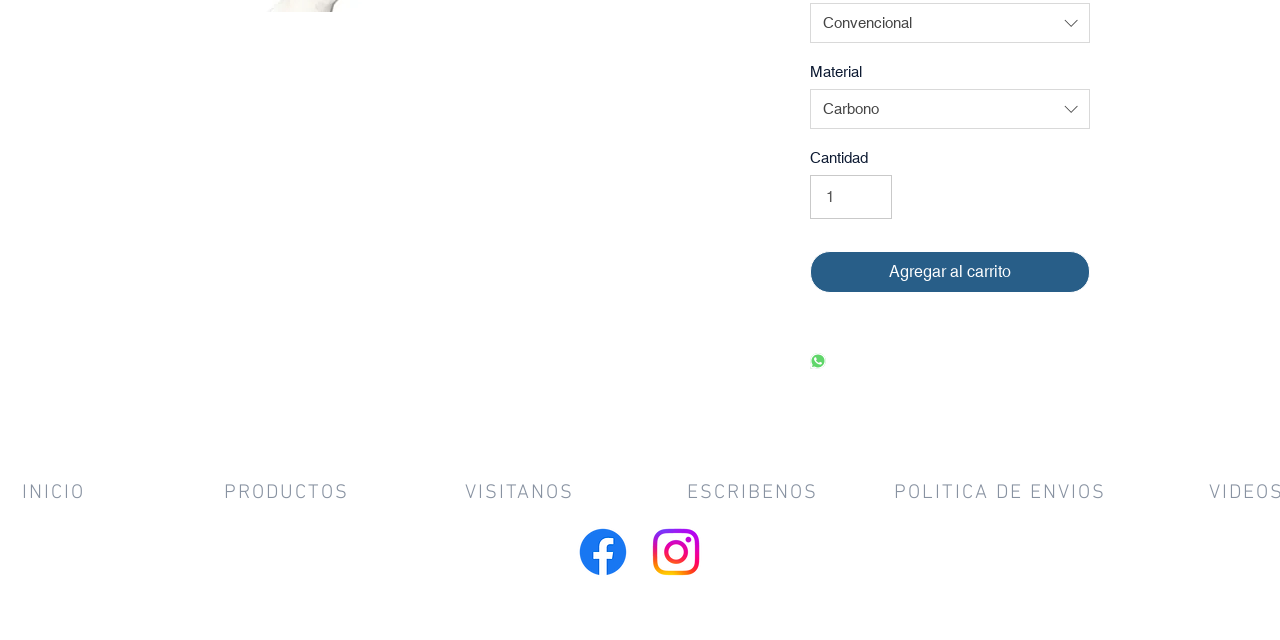Given the element description Follow, predict the bounding box coordinates for the UI element in the webpage screenshot. The format should be (top-left x, top-left y, bottom-right x, bottom-right y), and the values should be between 0 and 1.

None